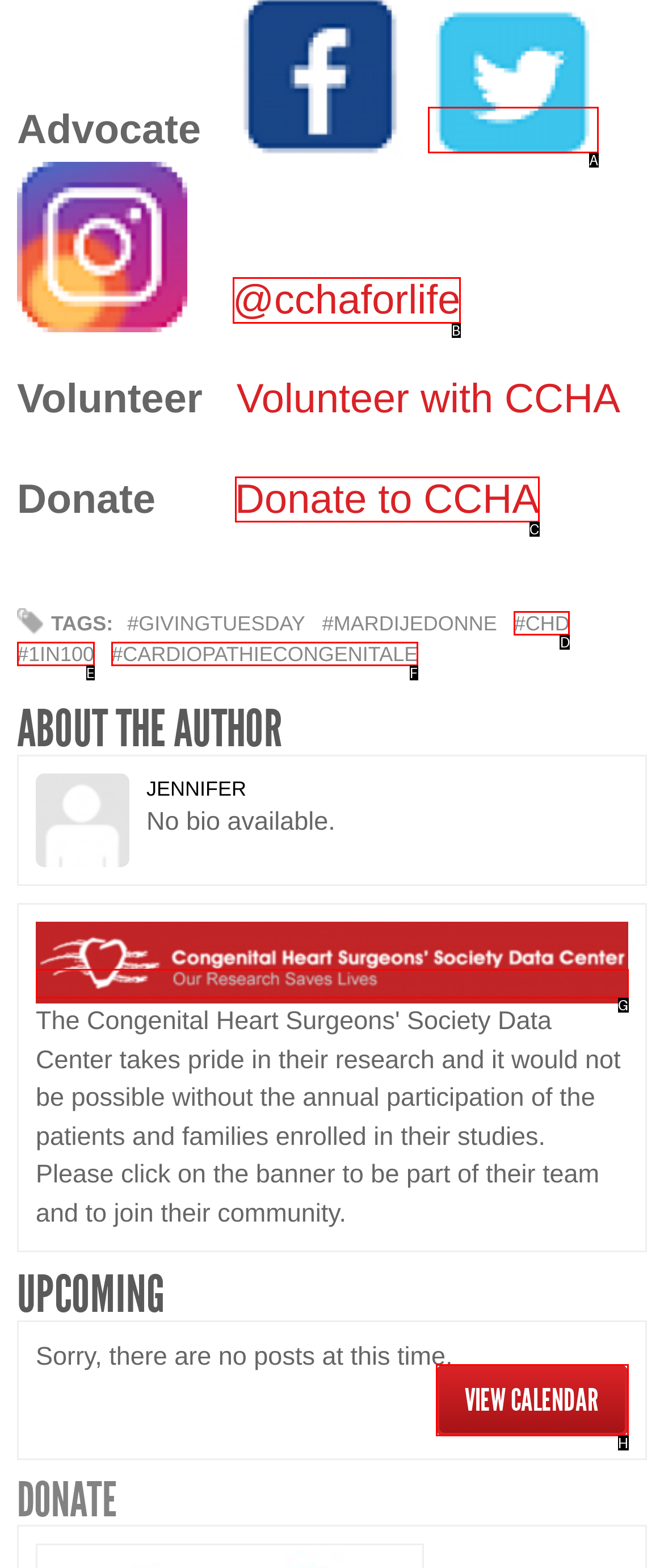Decide which letter you need to select to fulfill the task: Donate to CCHA
Answer with the letter that matches the correct option directly.

C